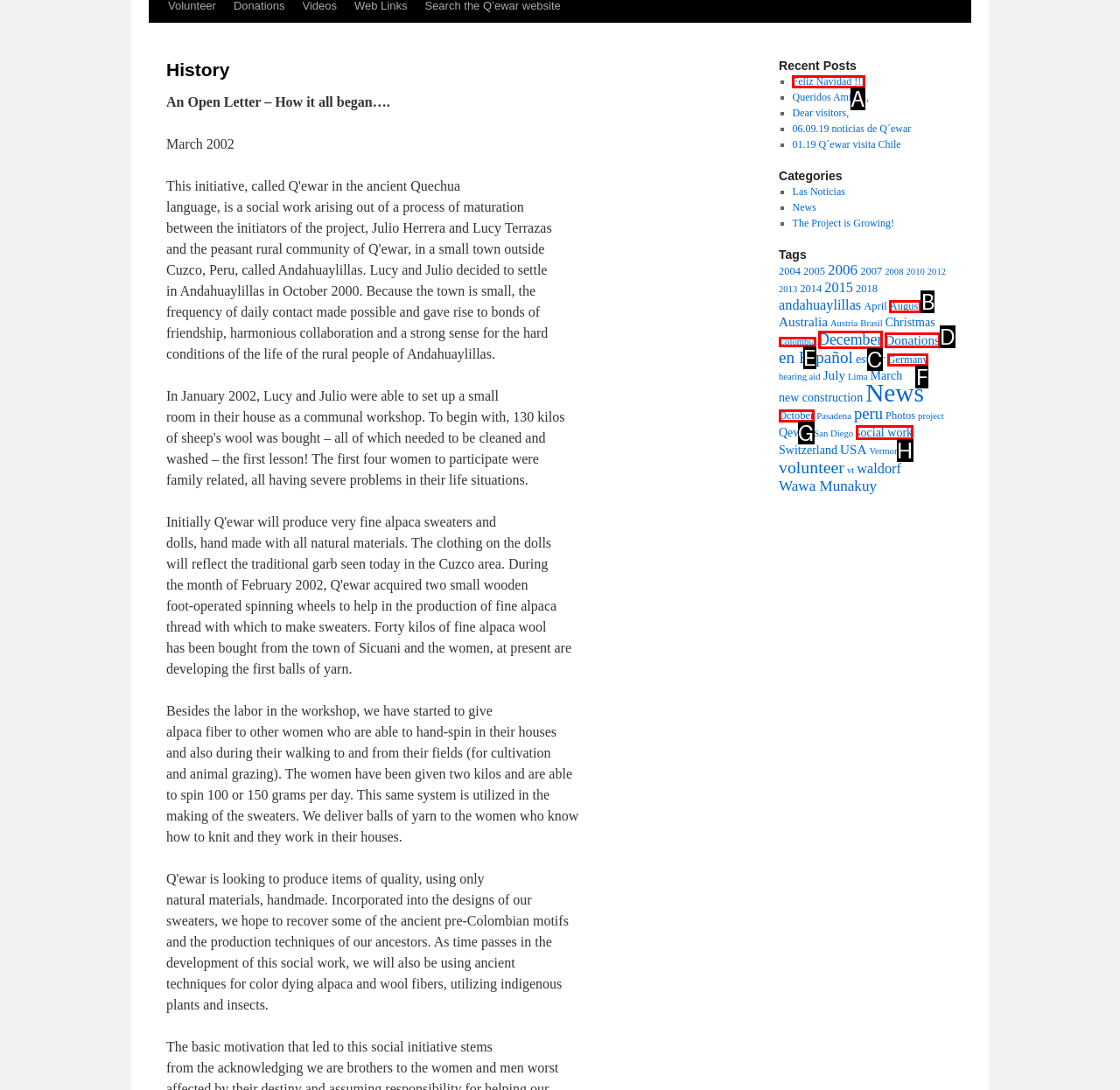Determine which option fits the following description: Feliz Navidad !!!
Answer with the corresponding option's letter directly.

A